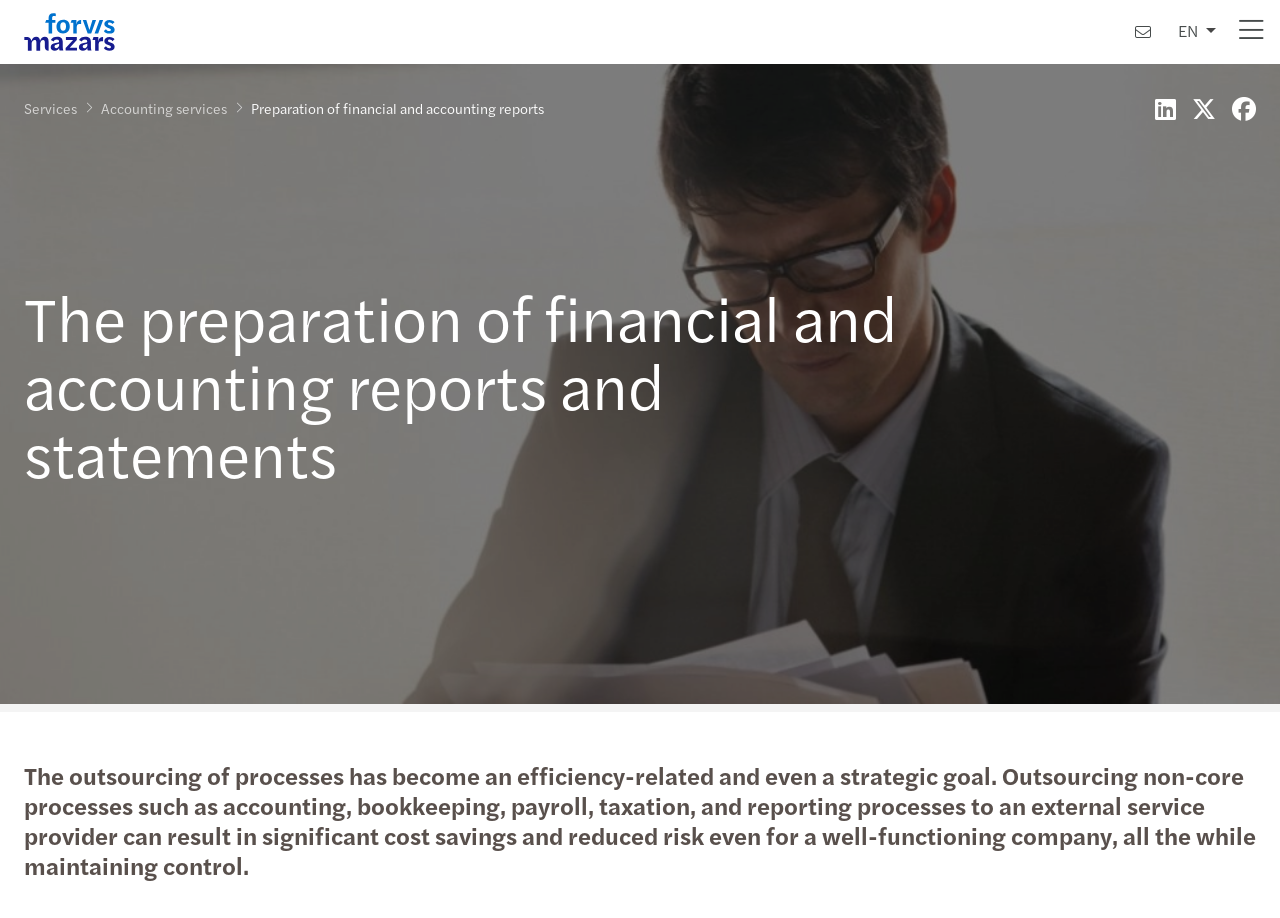What is the purpose of outsourcing non-core processes?
Kindly answer the question with as much detail as you can.

According to the webpage, outsourcing non-core processes such as accounting, bookkeeping, payroll, taxation, and reporting processes to an external service provider can result in significant cost savings and reduced risk even for a well-functioning company, all the while maintaining control.